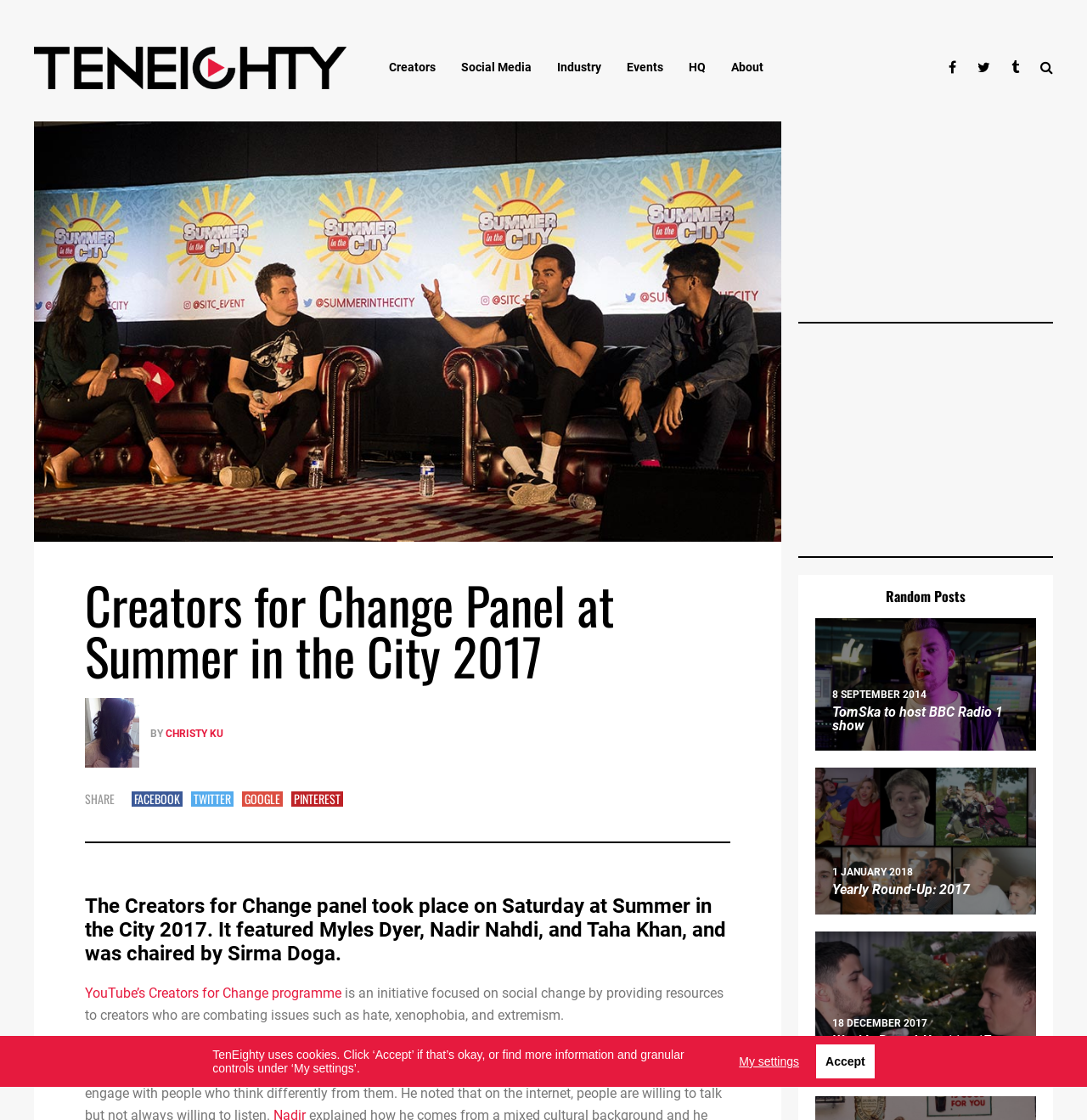What is the name of the person who chaired the Creators for Change panel?
Using the visual information, answer the question in a single word or phrase.

Sirma Doga